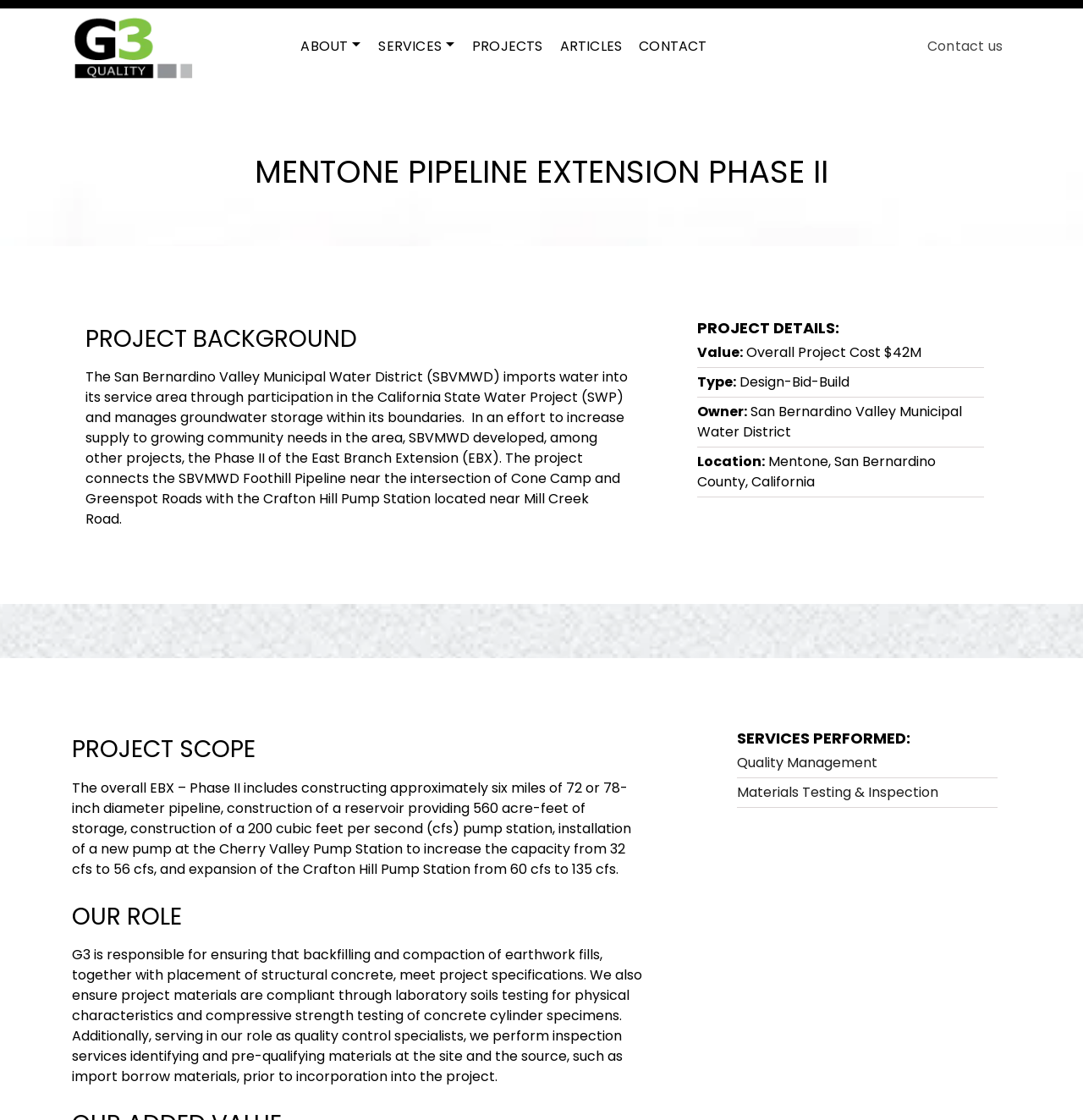Determine the bounding box coordinates of the clickable area required to perform the following instruction: "Search for something". The coordinates should be represented as four float numbers between 0 and 1: [left, top, right, bottom].

None